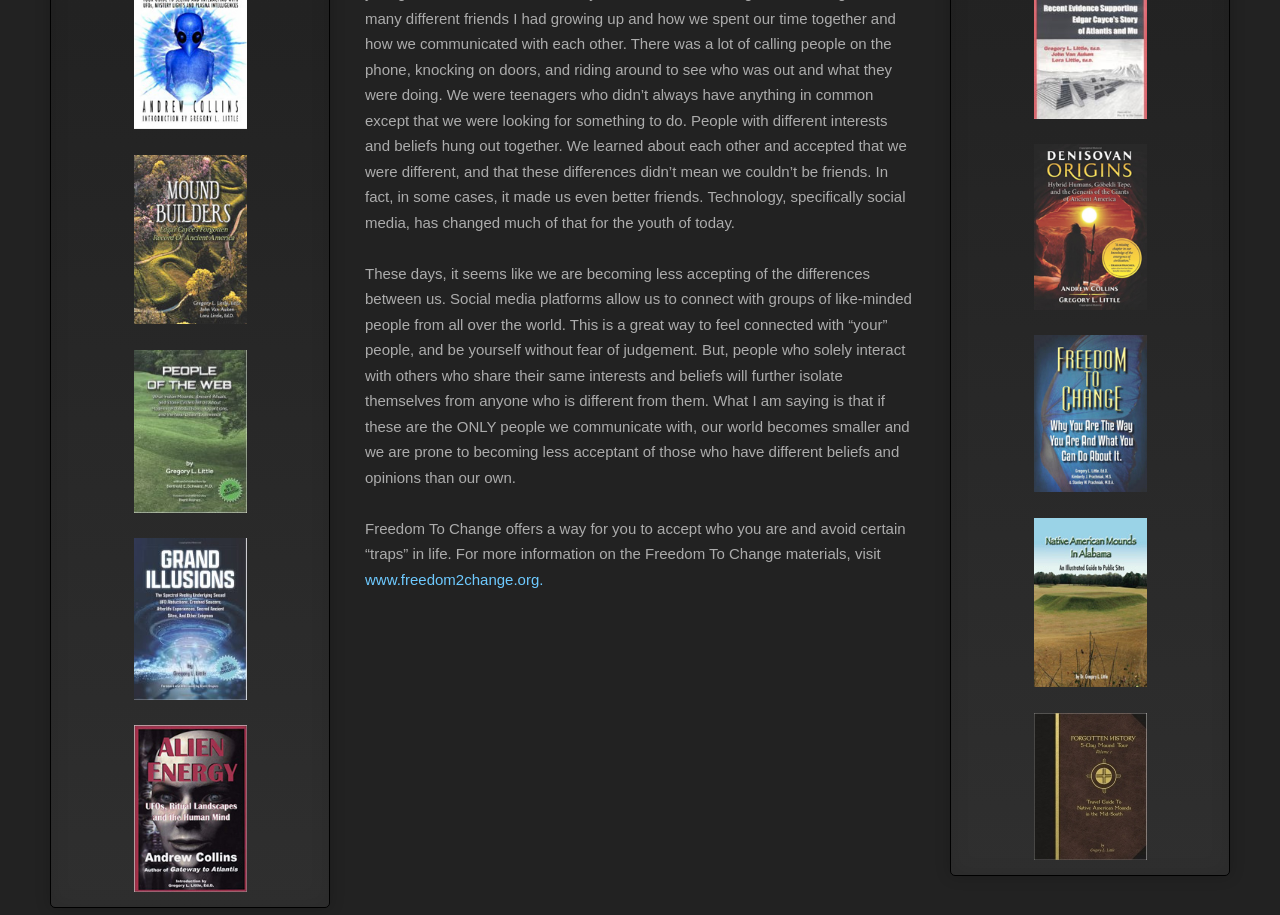Please identify the bounding box coordinates of the element I should click to complete this instruction: 'visit the Freedom To Change website'. The coordinates should be given as four float numbers between 0 and 1, like this: [left, top, right, bottom].

[0.285, 0.624, 0.425, 0.642]